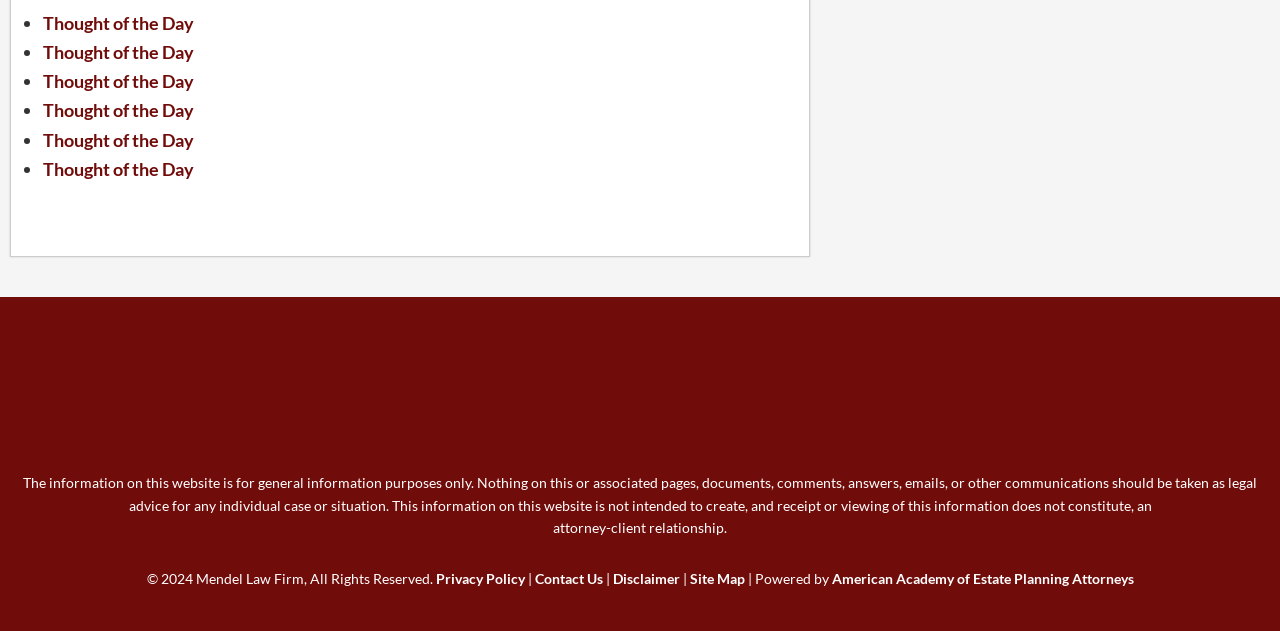Please give a concise answer to this question using a single word or phrase: 
What is the purpose of the website?

General information purposes